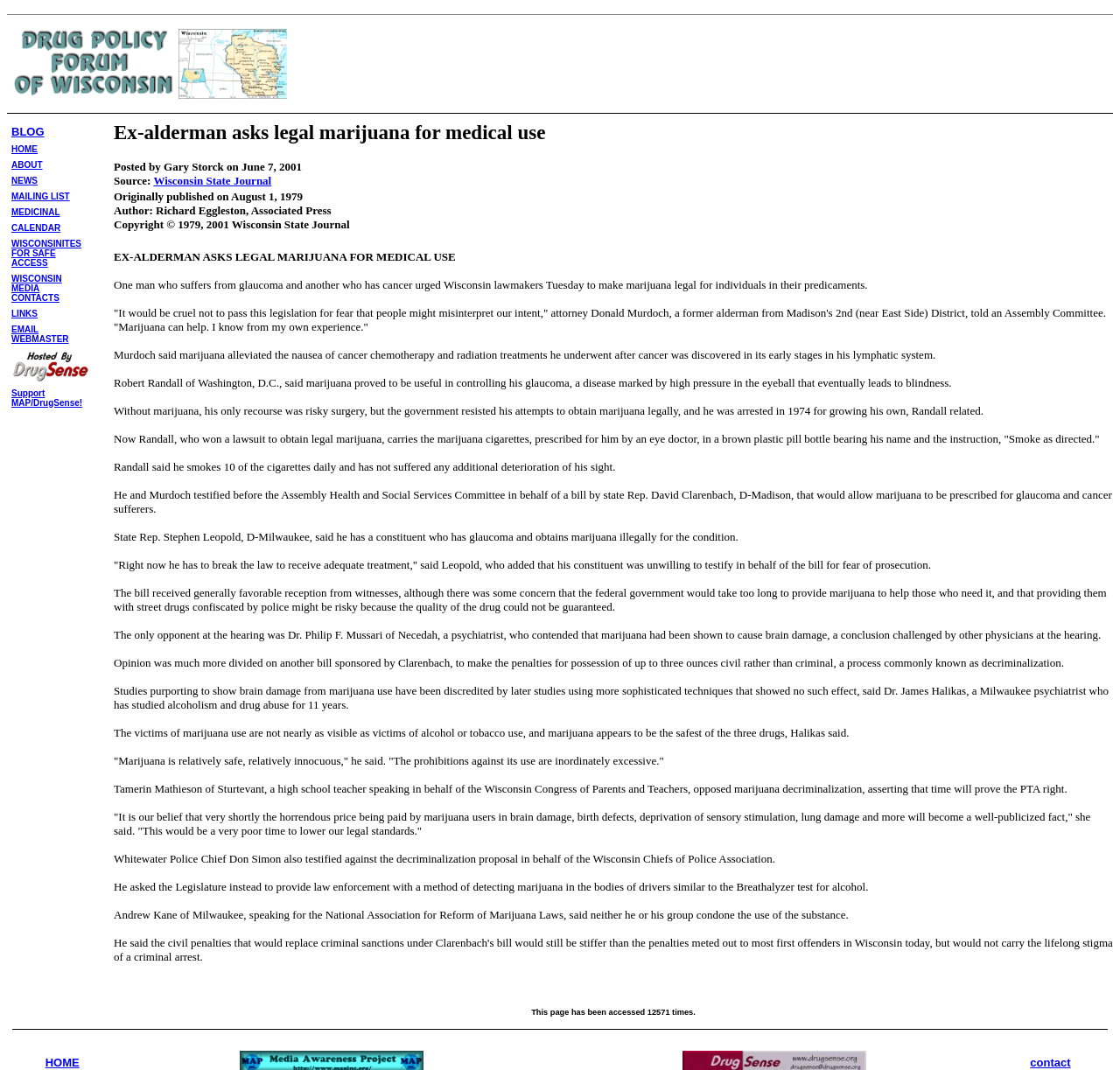Could you please study the image and provide a detailed answer to the question:
What is the name of the organization that Dr. James Halikas has studied?

Dr. James Halikas, a Milwaukee psychiatrist, has studied alcoholism and drug abuse for 11 years and testified that marijuana appears to be the safest of the three drugs.